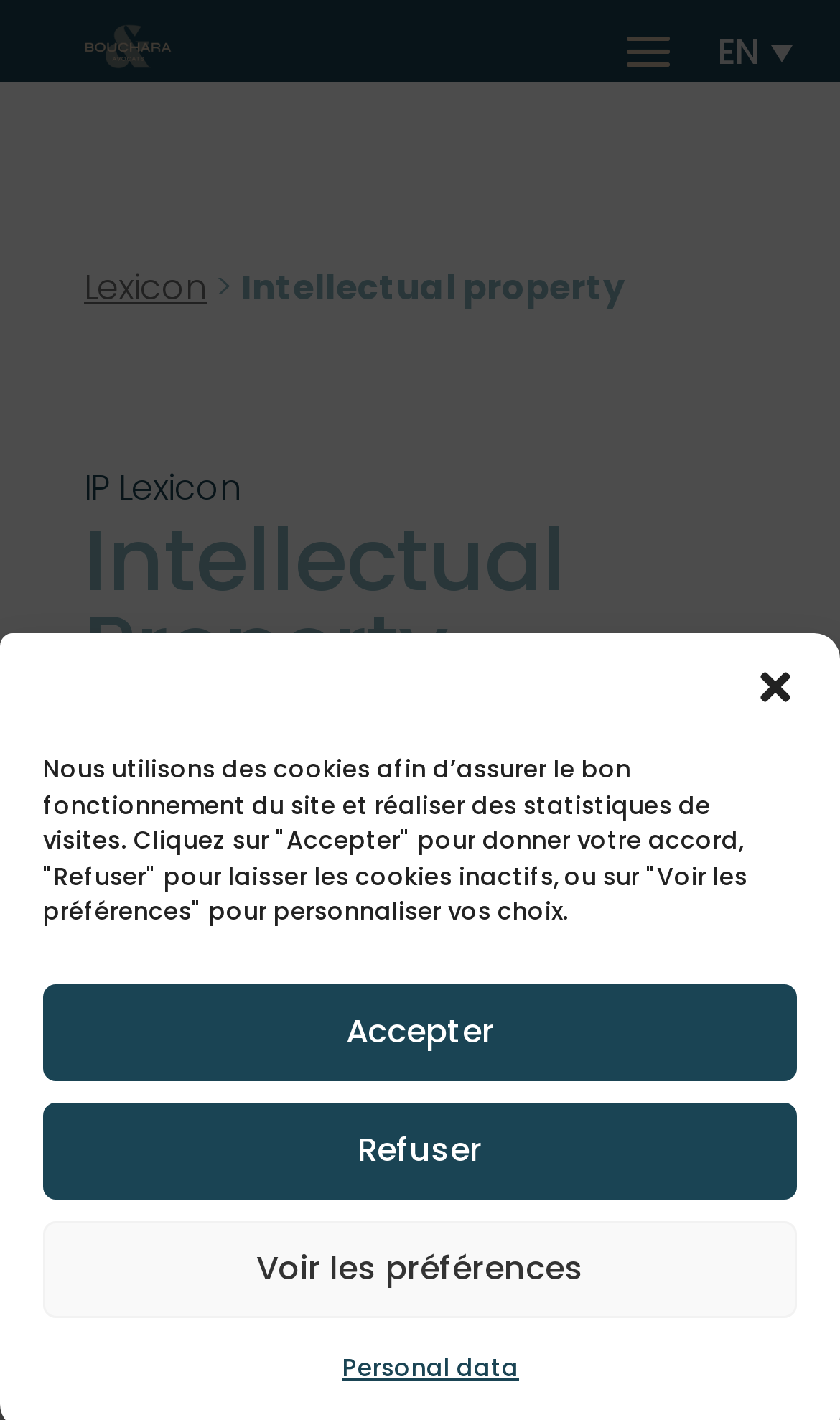Find and indicate the bounding box coordinates of the region you should select to follow the given instruction: "go to Lexicon".

[0.1, 0.185, 0.246, 0.219]